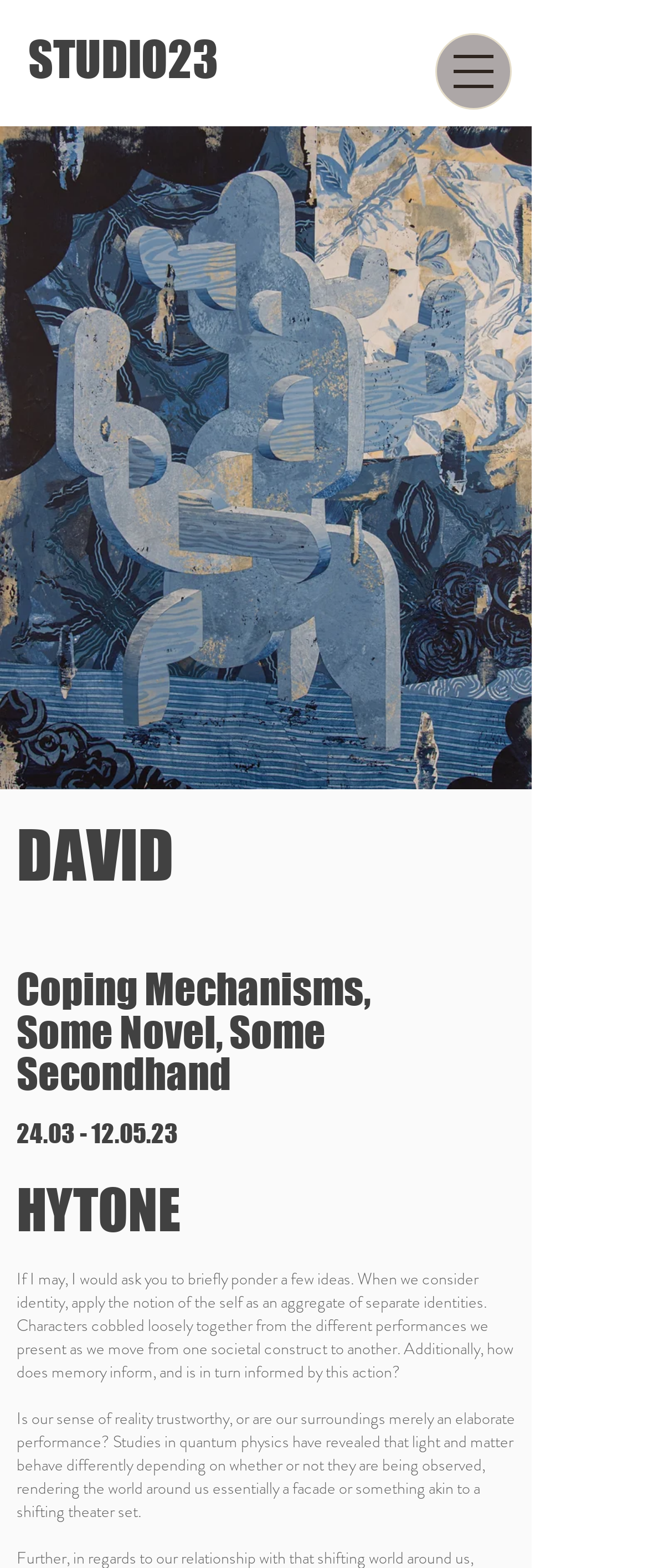What is the title of the exhibition? Examine the screenshot and reply using just one word or a brief phrase.

Coping Mechanisms, Some Novel, Some Secondhand